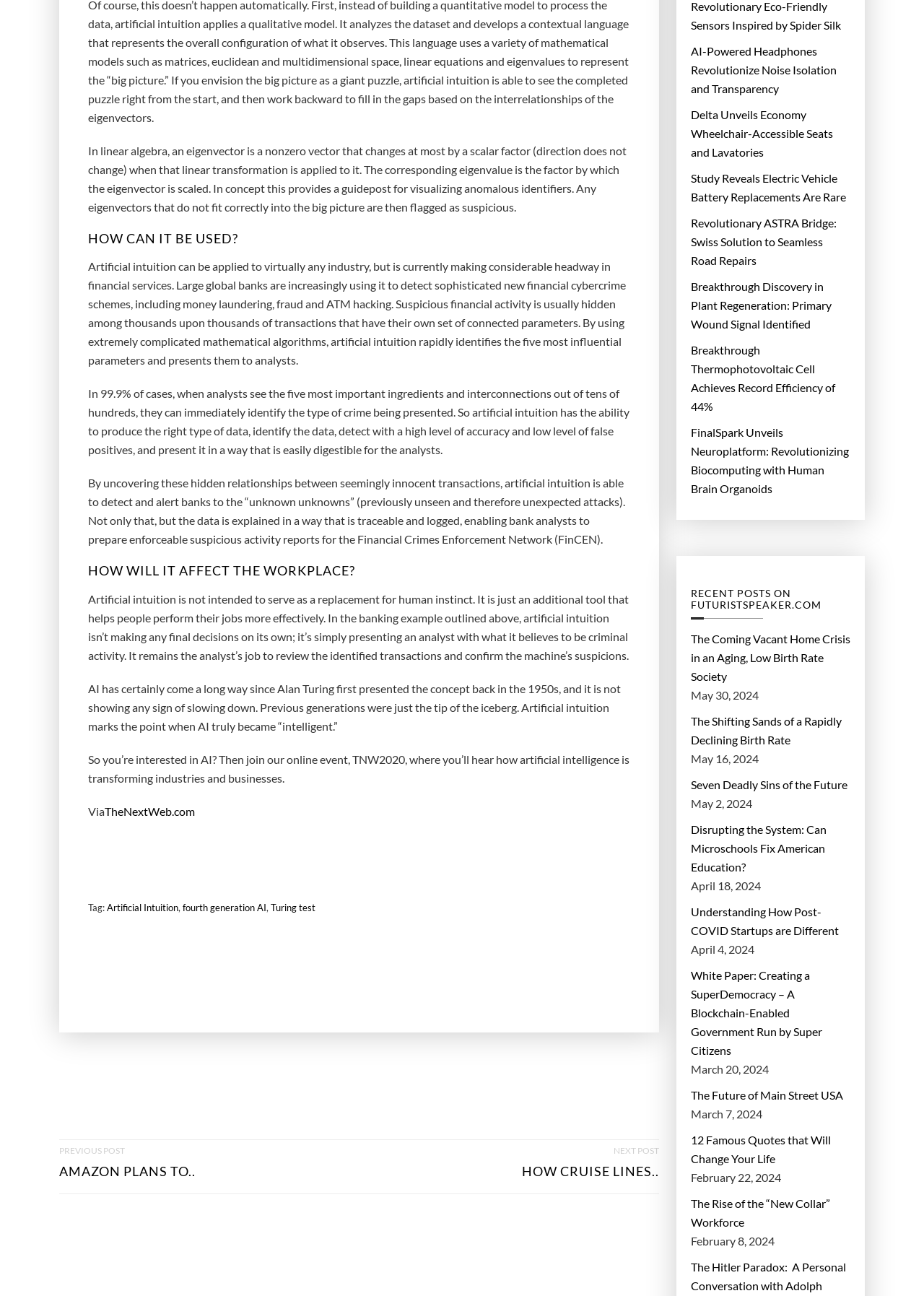Please look at the image and answer the question with a detailed explanation: What is artificial intuition used for in financial services?

According to the webpage, artificial intuition is used in financial services to detect sophisticated new financial cybercrime schemes, including money laundering, fraud, and ATM hacking. It rapidly identifies the five most influential parameters and presents them to analysts, enabling them to identify the type of crime being presented.